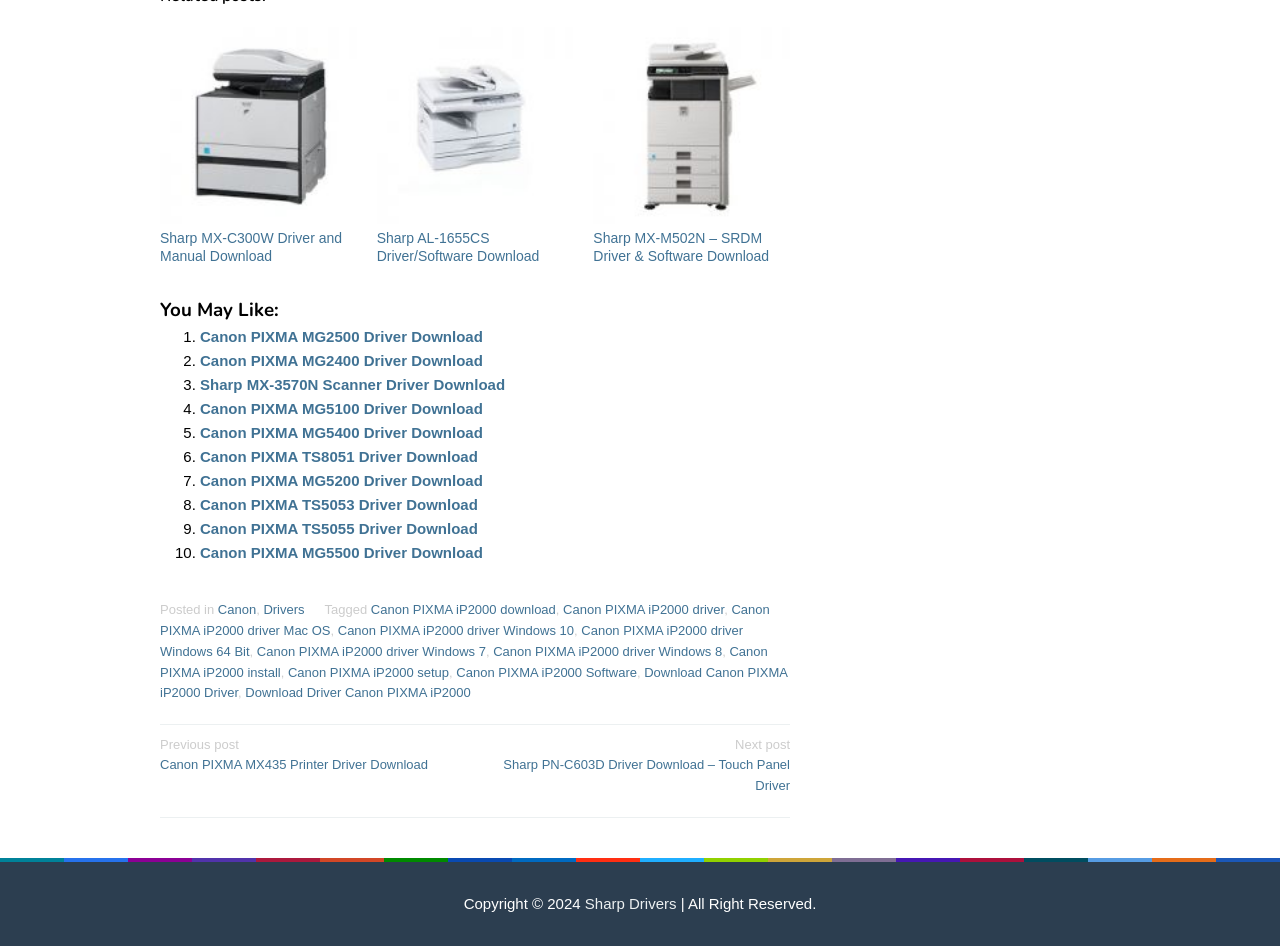Could you highlight the region that needs to be clicked to execute the instruction: "Go to Sharp MX-M502N – SRDM Driver & Software Download page"?

[0.464, 0.028, 0.617, 0.236]